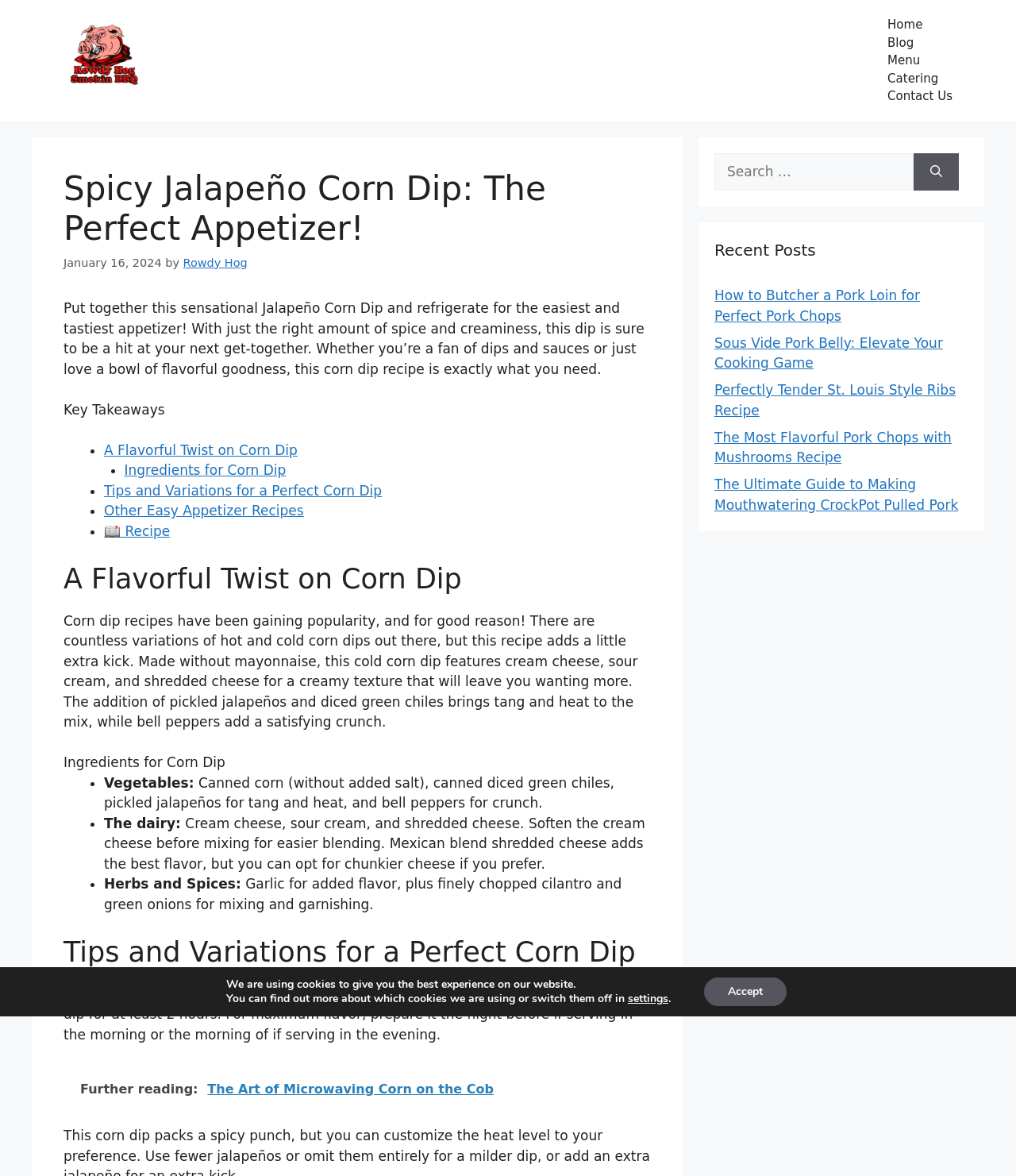Determine the bounding box coordinates of the region that needs to be clicked to achieve the task: "Click the 'Home' link".

[0.873, 0.014, 0.938, 0.029]